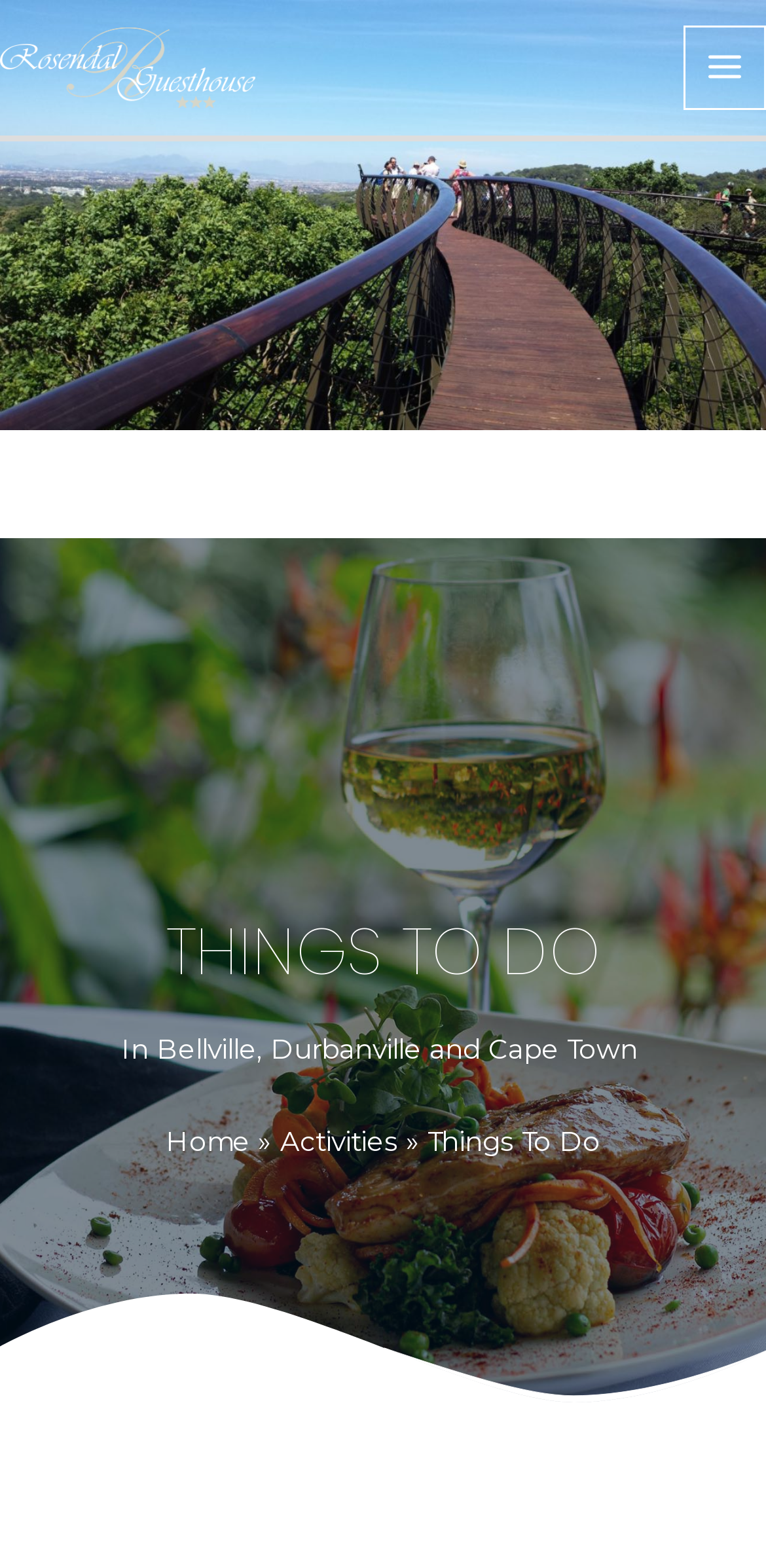Please provide the bounding box coordinates for the UI element as described: "Main Menu". The coordinates must be four floats between 0 and 1, represented as [left, top, right, bottom].

[0.891, 0.016, 1.0, 0.07]